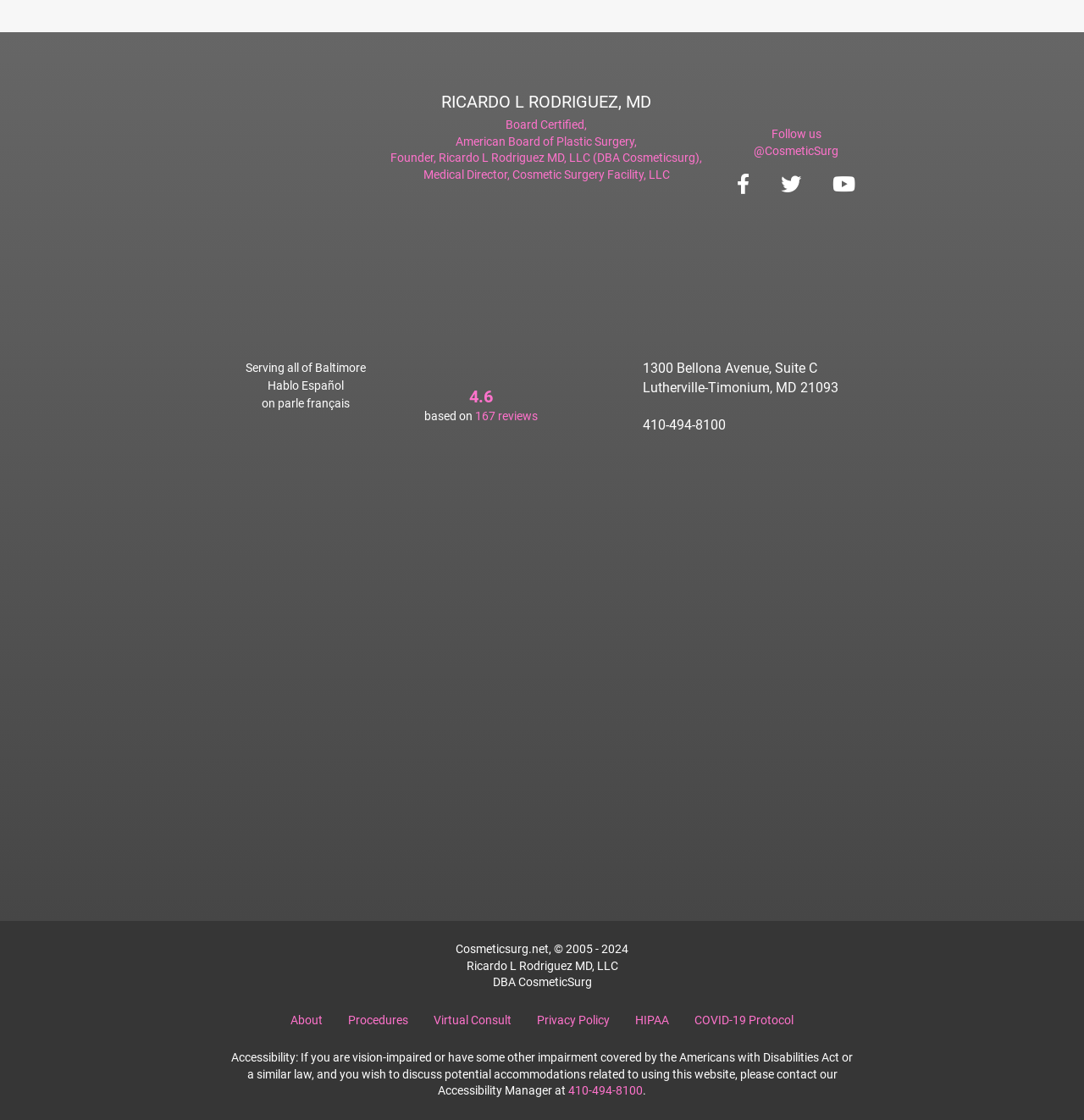Bounding box coordinates are to be given in the format (top-left x, top-left y, bottom-right x, bottom-right y). All values must be floating point numbers between 0 and 1. Provide the bounding box coordinate for the UI element described as: Procedures

[0.321, 0.905, 0.377, 0.917]